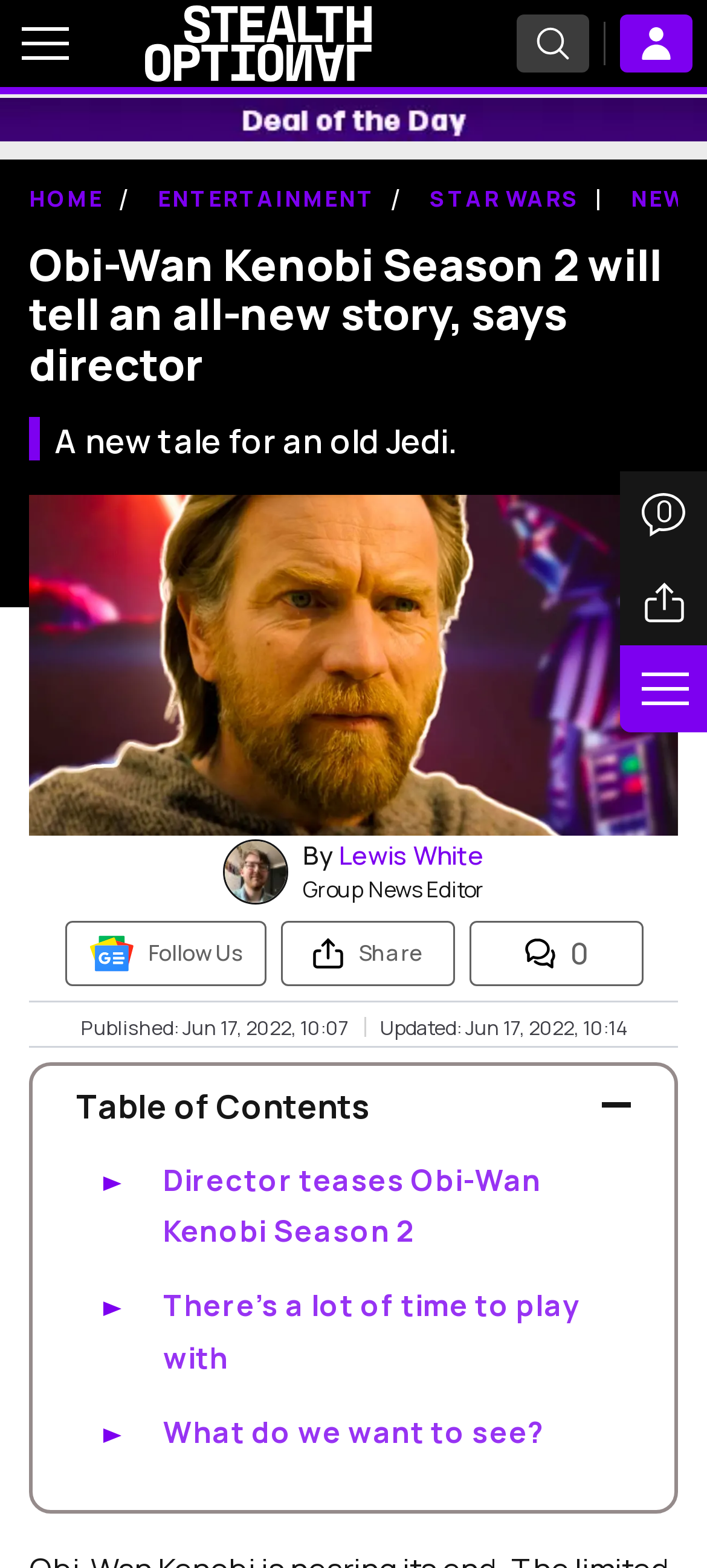Please determine the headline of the webpage and provide its content.

Obi-Wan Kenobi Season 2 will tell an all-new story, says director